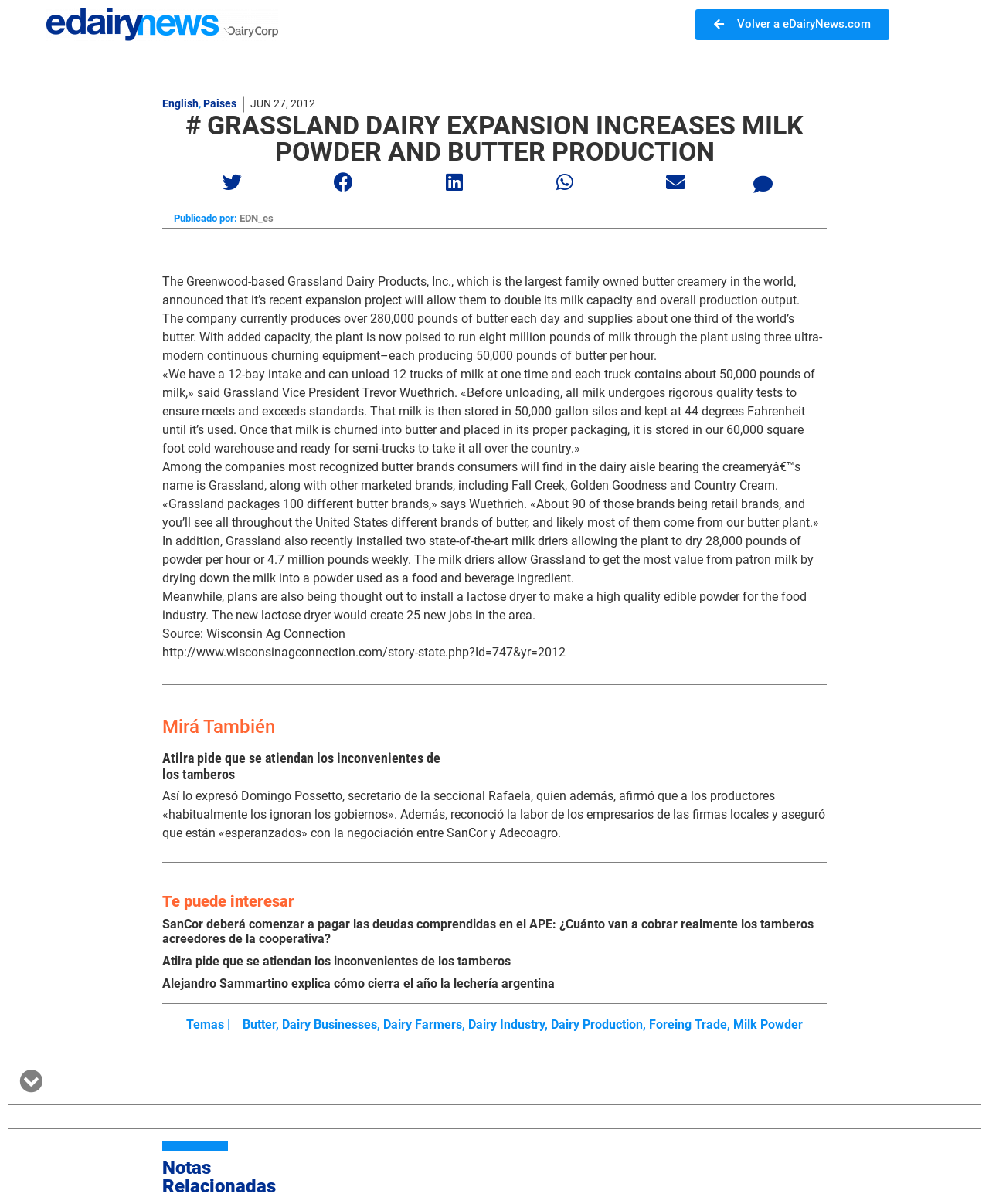Can you specify the bounding box coordinates of the area that needs to be clicked to fulfill the following instruction: "See all recent posts"?

None